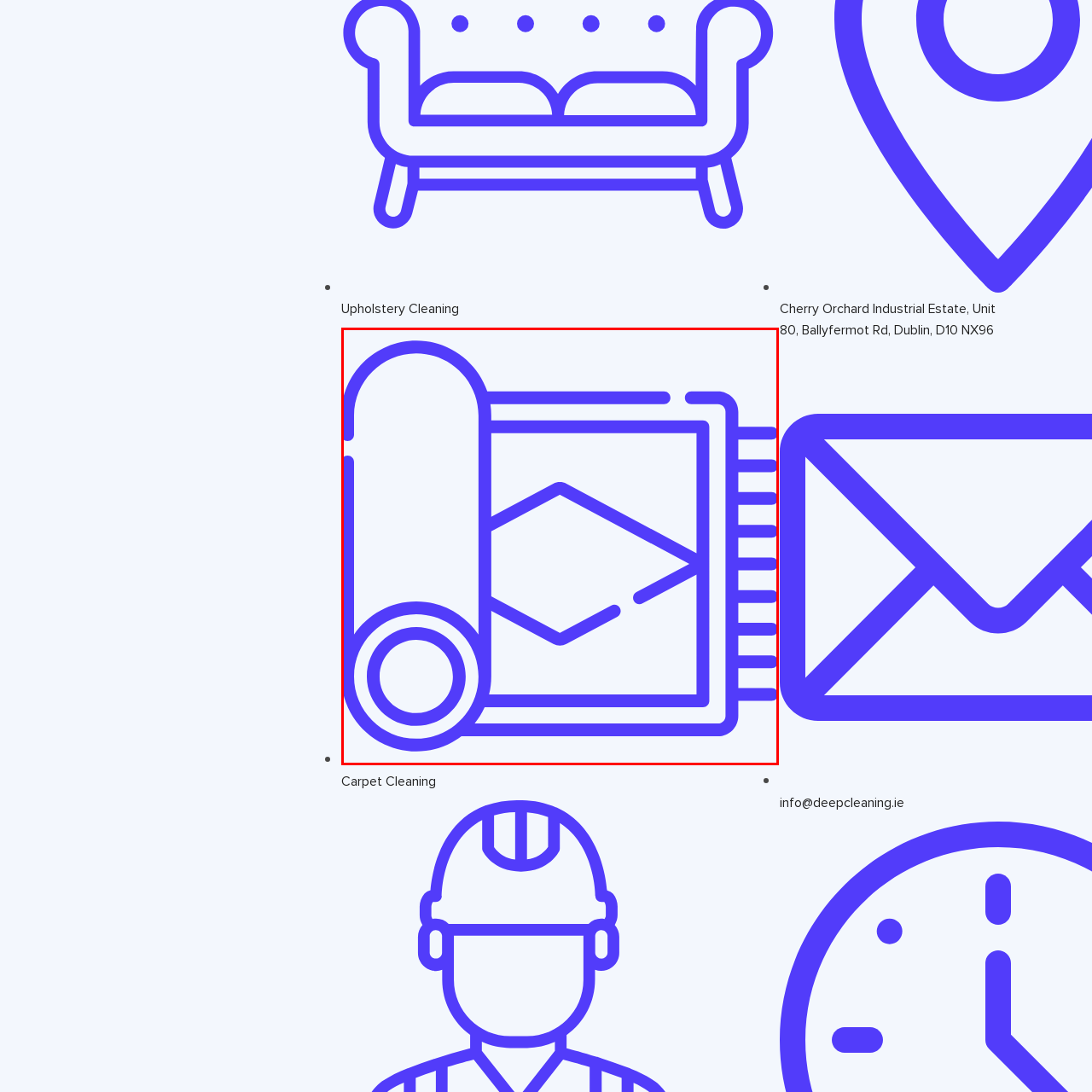Refer to the image contained within the red box, What is the purpose of technology integration?
 Provide your response as a single word or phrase.

Booking or information purposes